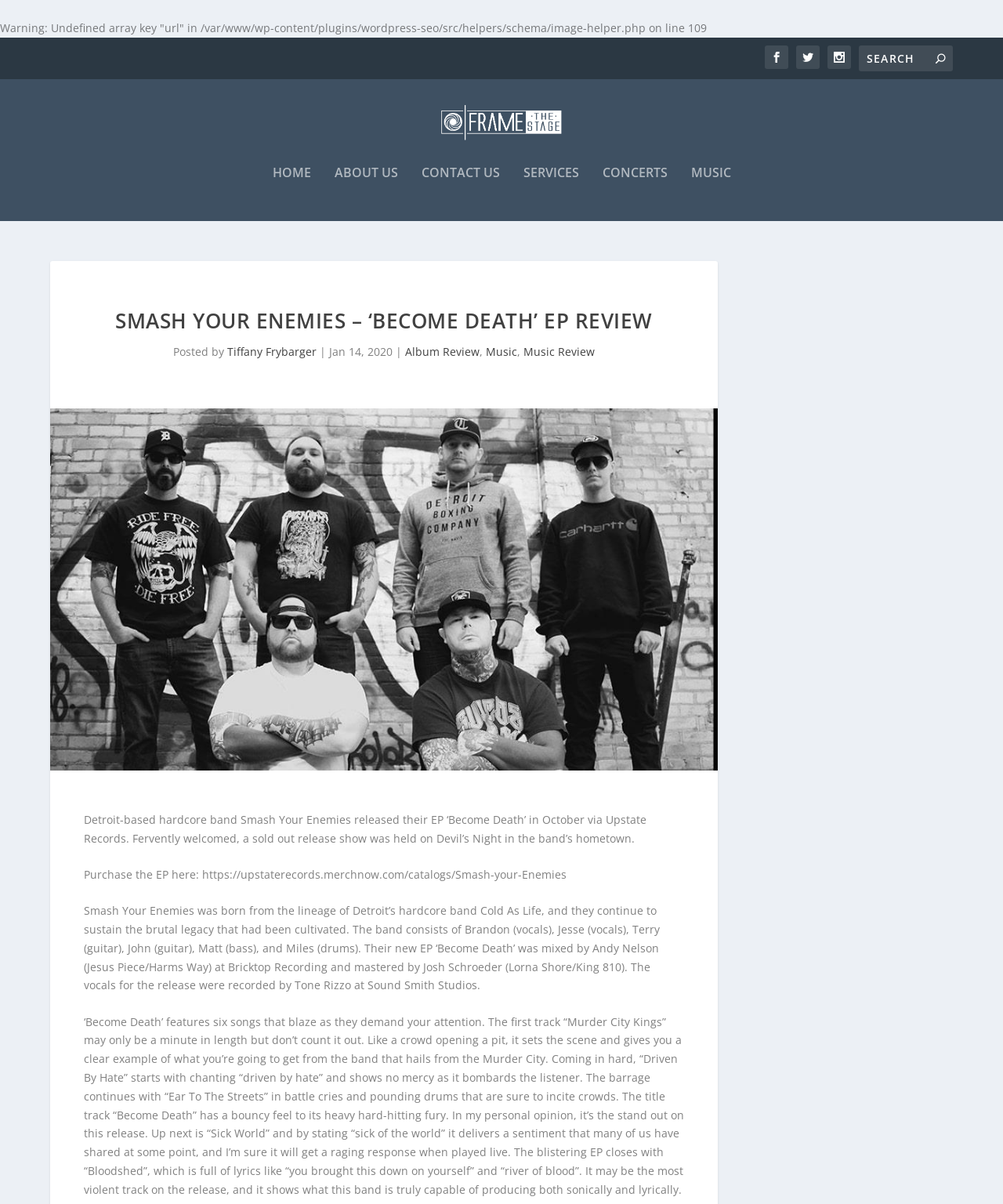Find the bounding box of the element with the following description: "name="s" placeholder="Search" title="Search for:"". The coordinates must be four float numbers between 0 and 1, formatted as [left, top, right, bottom].

[0.856, 0.037, 0.95, 0.059]